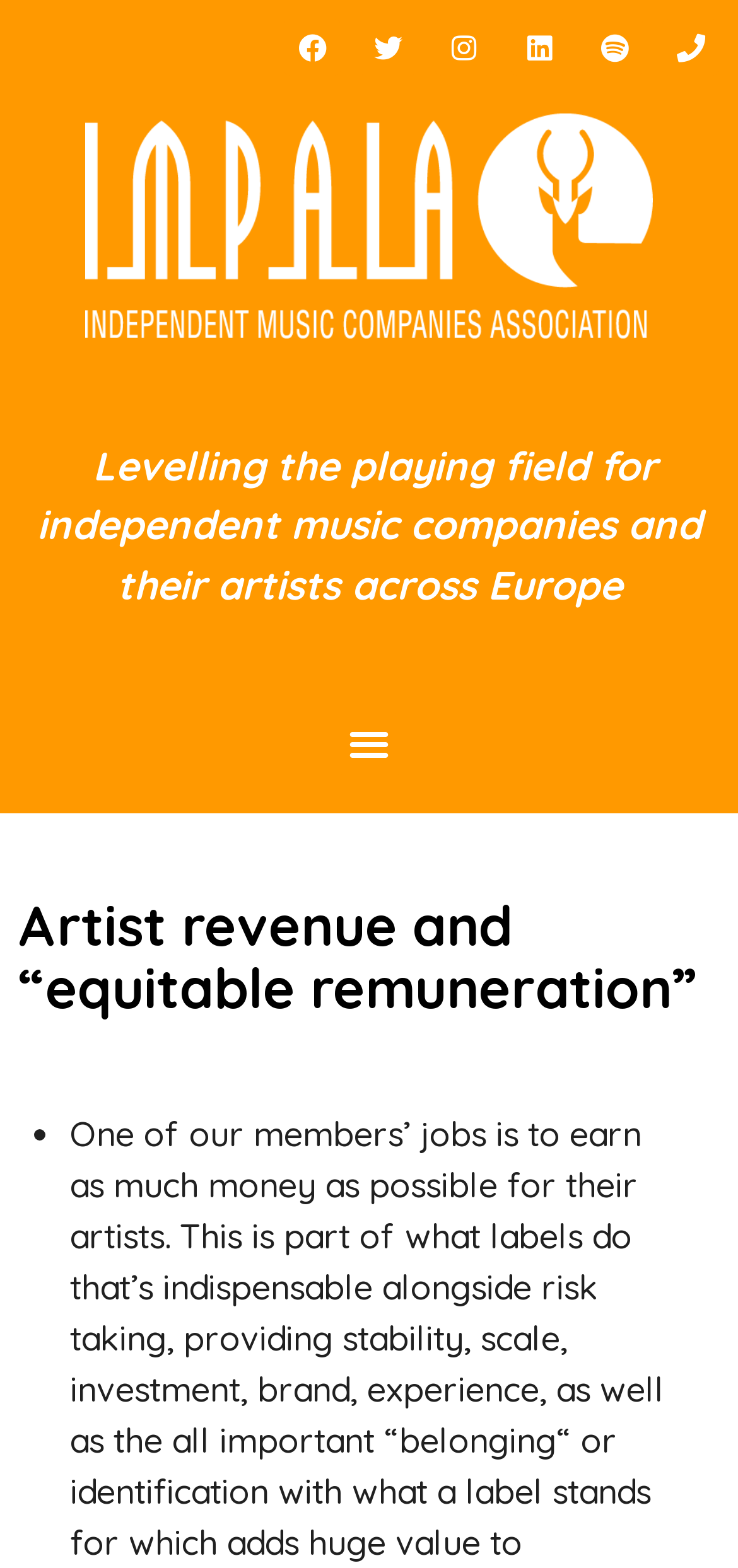What social media platforms are linked?
Please give a detailed and elaborate answer to the question based on the image.

I found the links to social media platforms at the top of the webpage, represented by their respective icons. The links are Facebook, Twitter, Instagram, and Linkedin.